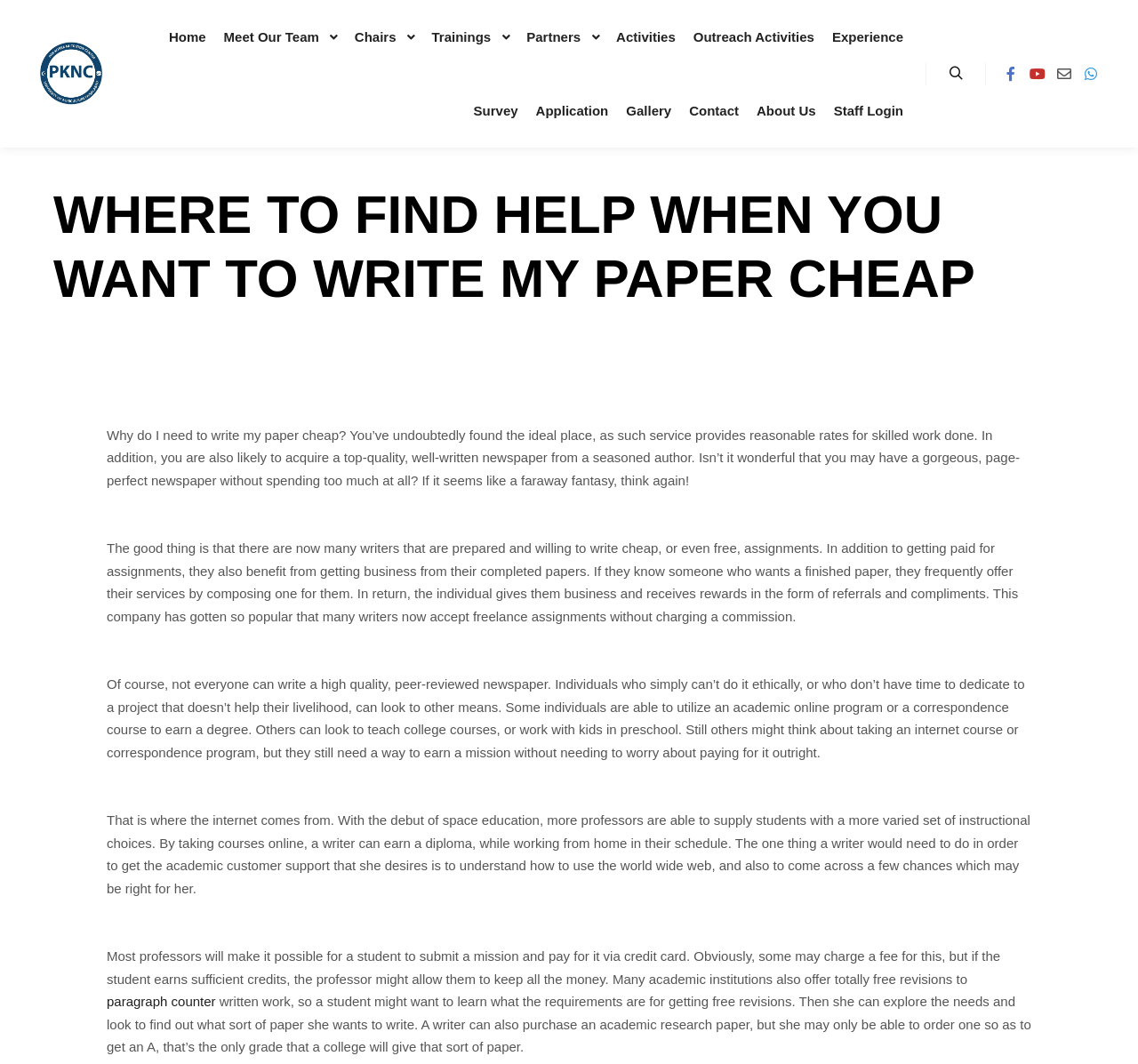Specify the bounding box coordinates of the area to click in order to execute this command: 'Click the 'Search' button'. The coordinates should consist of four float numbers ranging from 0 to 1, and should be formatted as [left, top, right, bottom].

[0.826, 0.058, 0.854, 0.08]